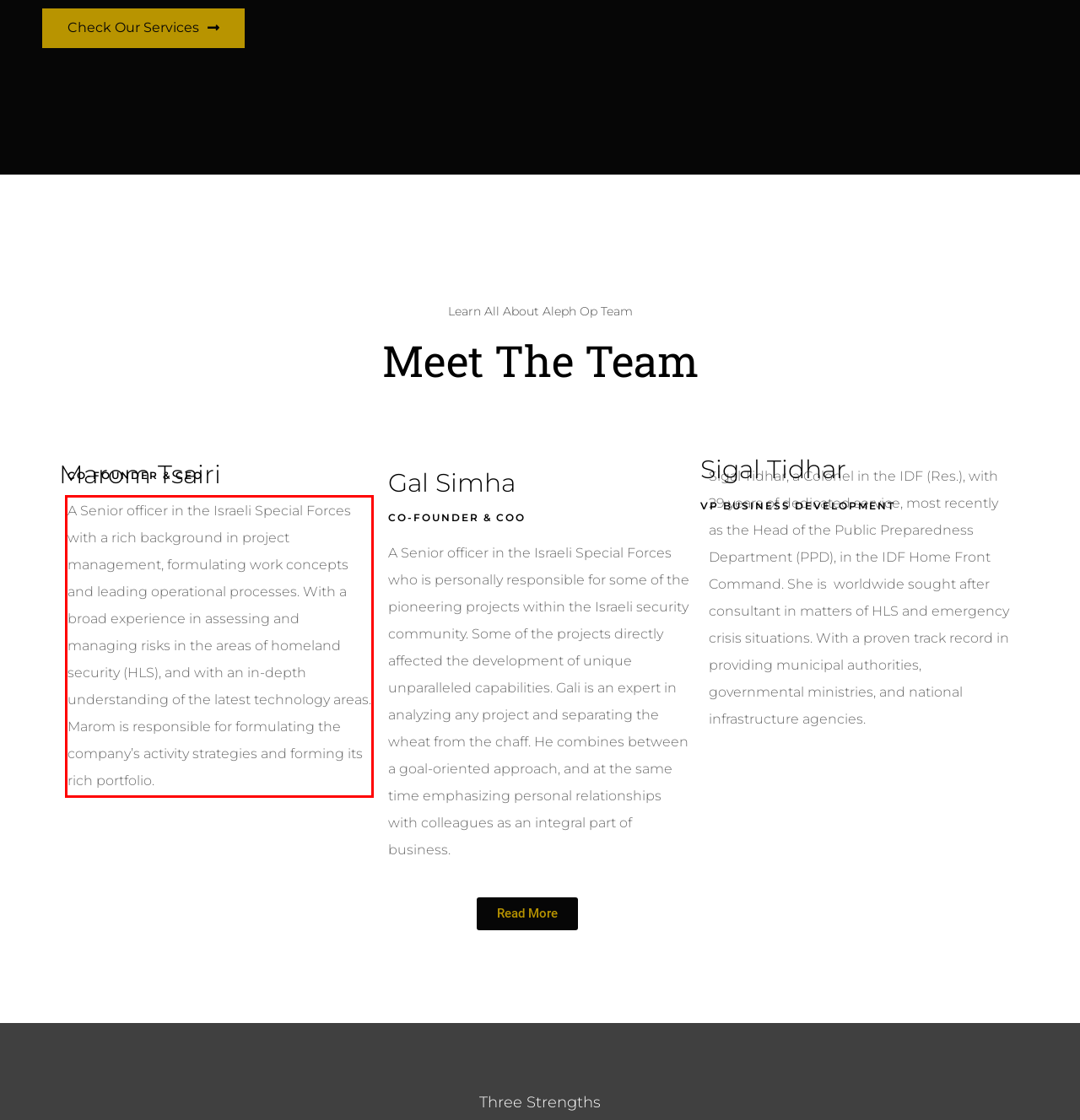Extract and provide the text found inside the red rectangle in the screenshot of the webpage.

A Senior officer in the Israeli Special Forces with a rich background in project management, formulating work concepts and leading operational processes. With a broad experience in assessing and managing risks in the areas of homeland security (HLS), and with an in-depth understanding of the latest technology areas. Marom is responsible for formulating the company’s activity strategies and forming its rich portfolio.